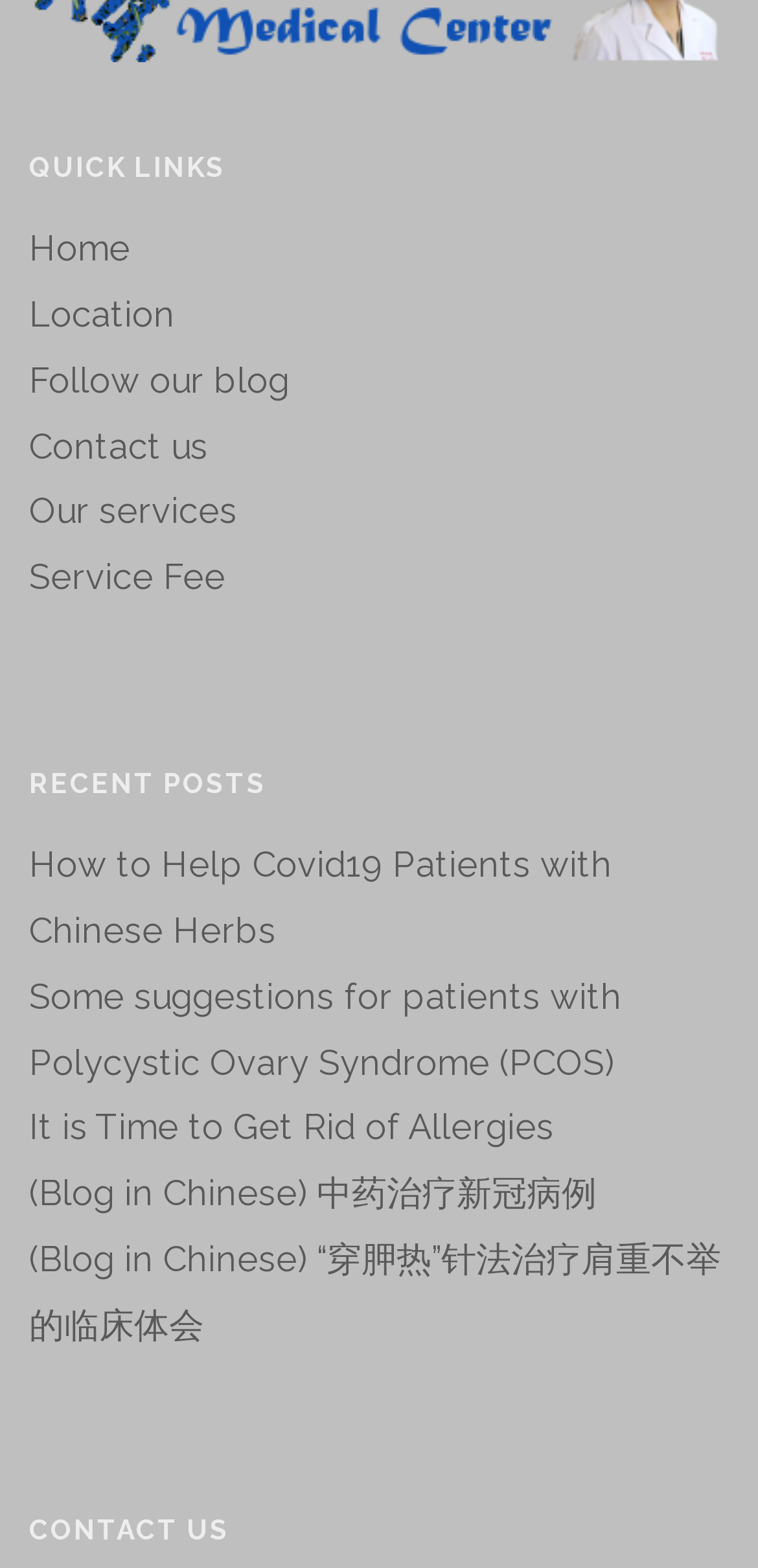Using the description "Home", locate and provide the bounding box of the UI element.

[0.038, 0.145, 0.172, 0.171]